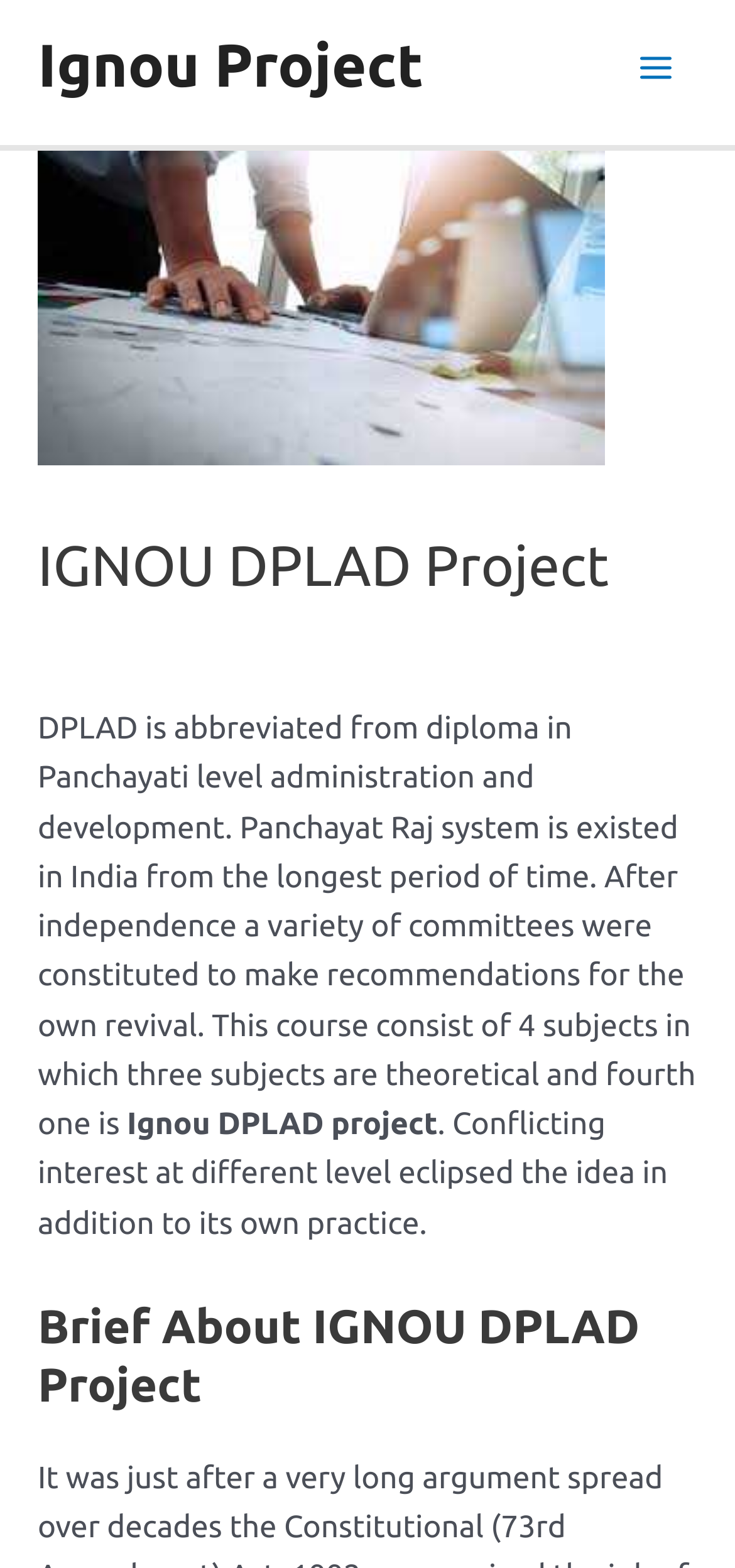Locate the headline of the webpage and generate its content.

IGNOU DPLAD Project